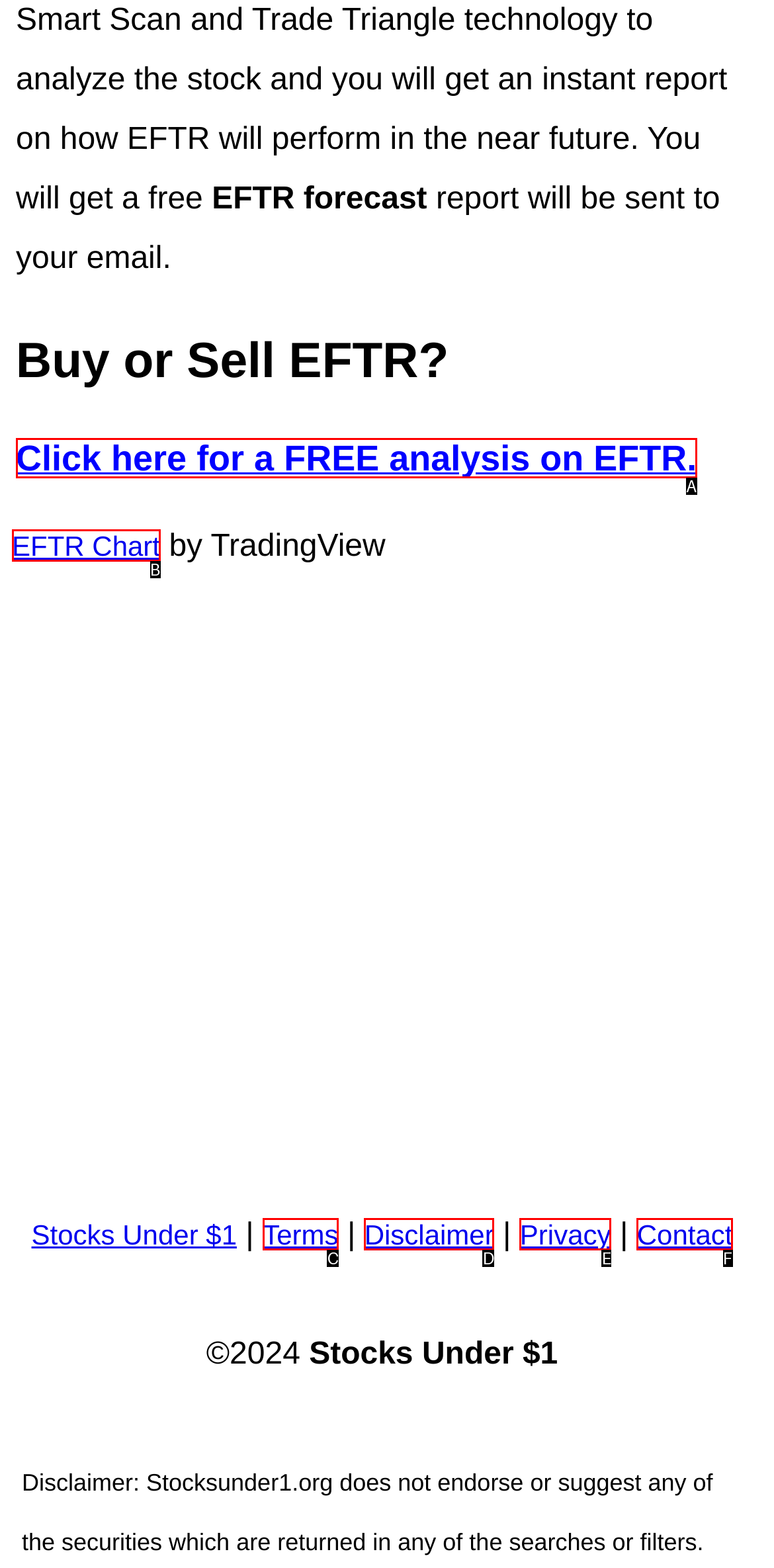Determine which HTML element best fits the description: Disclaimer
Answer directly with the letter of the matching option from the available choices.

D